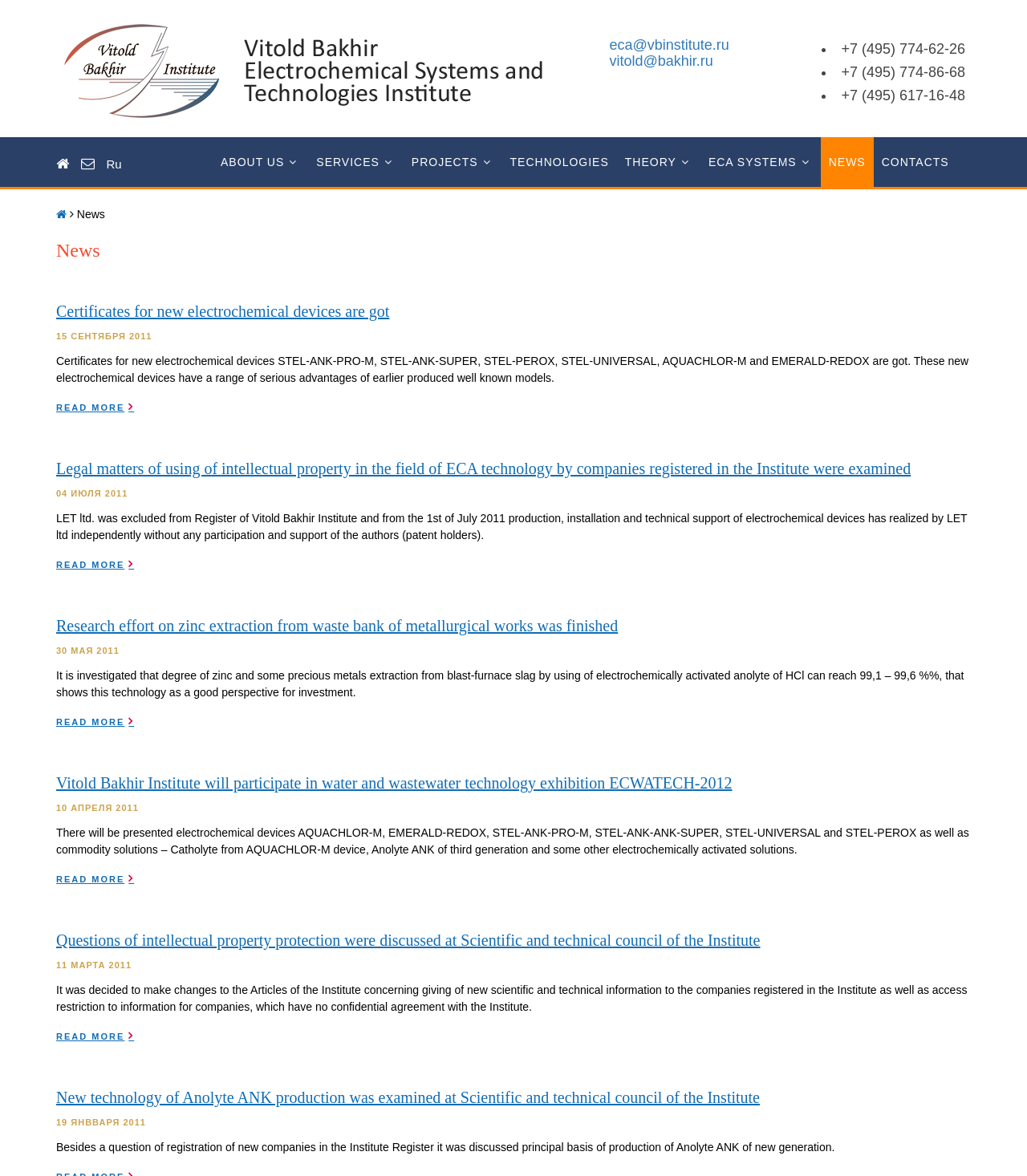Give a detailed account of the webpage.

This webpage is about the News section of the Vitold Bakhir Electrochemical Systems and Technologies Institute. At the top, there is a heading with two email addresses and a row of three links below it. To the right of the heading, there is a list of three phone numbers. 

Below this, there is a navigation menu with seven links: ABOUT US, SERVICES, PROJECTS, TECHNOLOGIES, THEORY, ECA SYSTEMS, and NEWS. The NEWS link is currently active. 

On the left side of the page, there is a vertical menu with links to other sections of the website, including В начало (Back to start) and CONTACTS. 

The main content of the page is a list of news articles, each with a heading, a date, and a brief summary. There are seven news articles in total, each with a READ MORE link at the bottom. The articles are about various topics related to the institute, including the development of new electrochemical devices, legal matters, research efforts, and upcoming events.